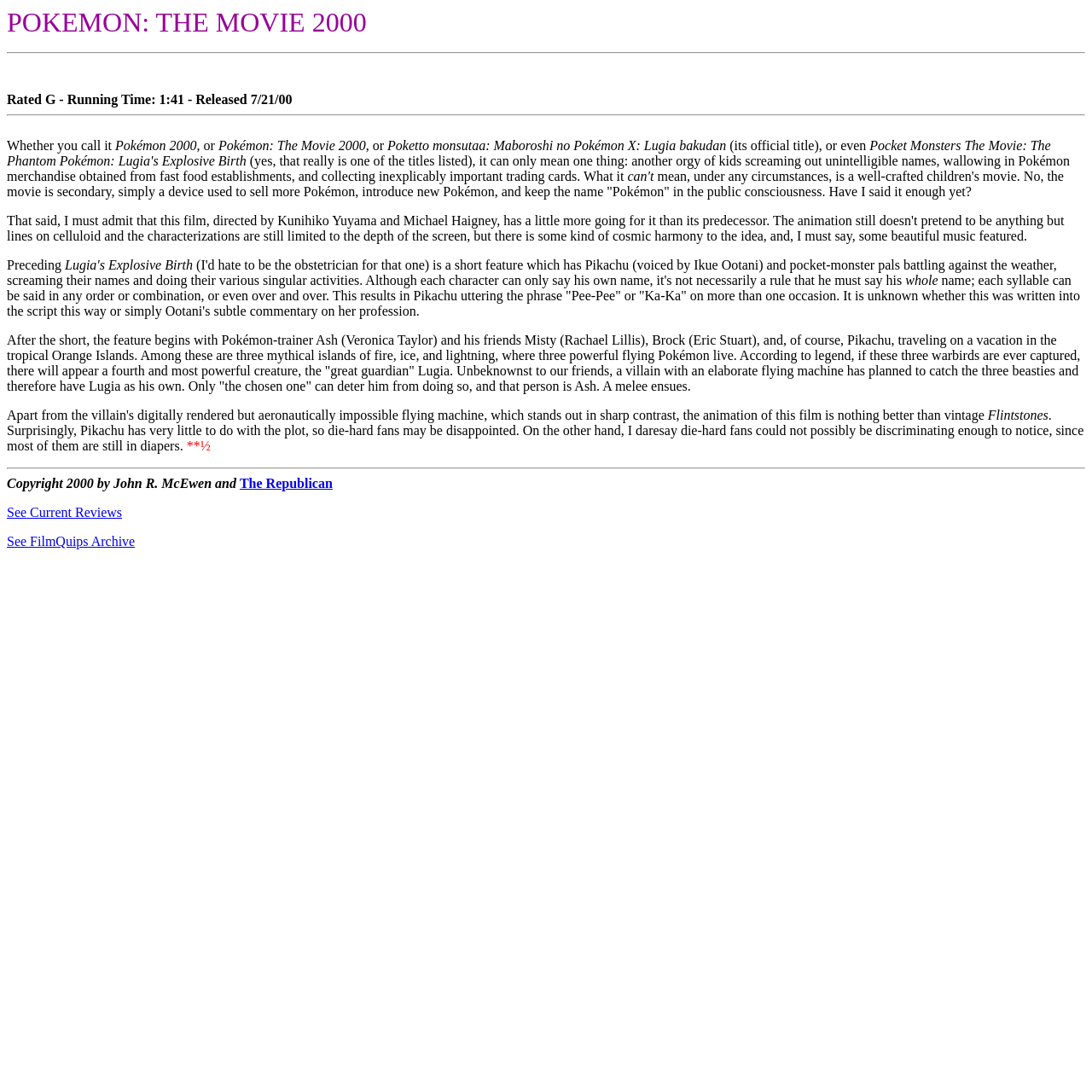What is the rating given to the movie?
Please describe in detail the information shown in the image to answer the question.

The rating given to the movie can be found in the StaticText element with the text '**½'. This element is located near the bottom of the webpage and provides the reviewer's rating of the movie.